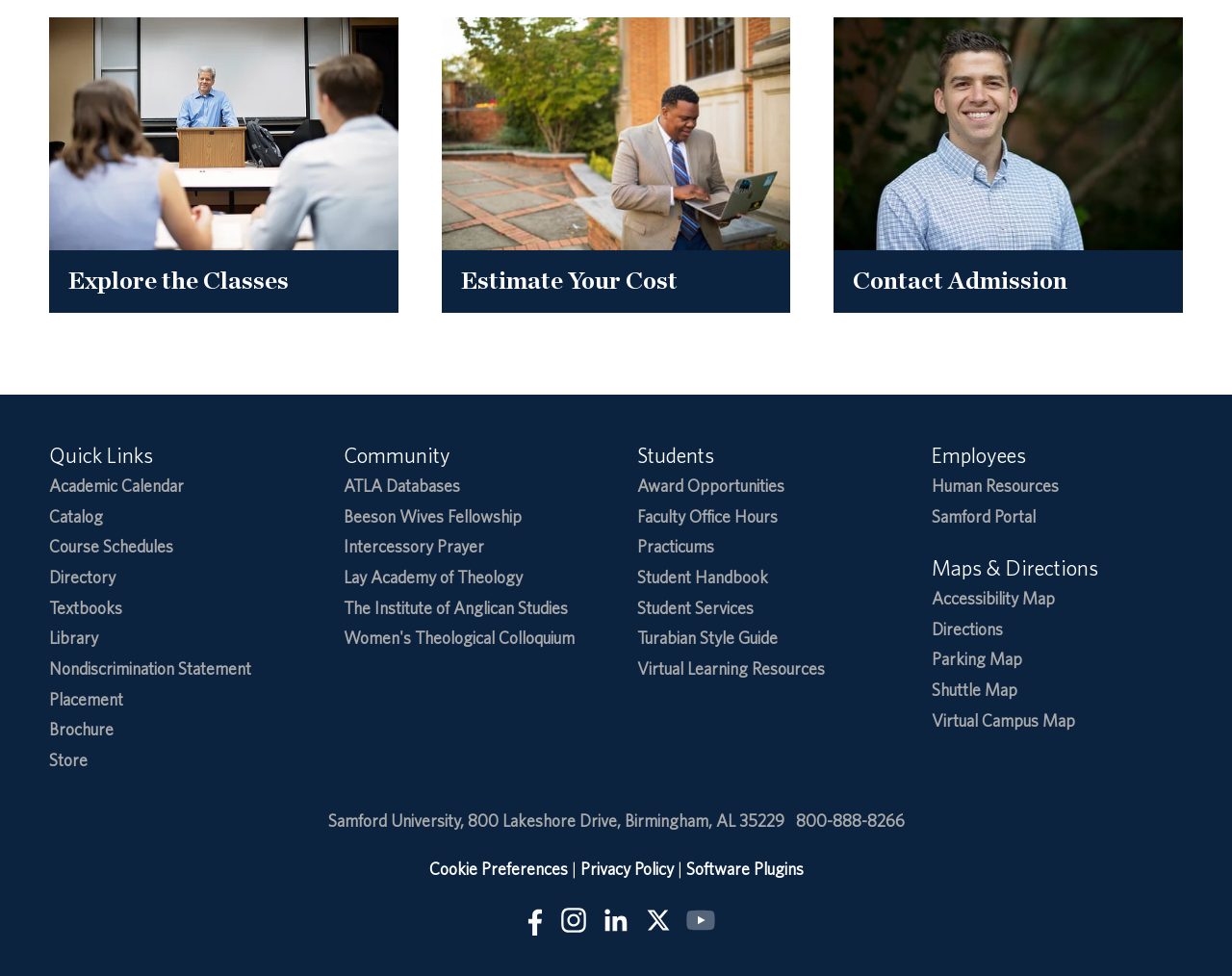Could you highlight the region that needs to be clicked to execute the instruction: "Find us on Facebook"?

[0.418, 0.926, 0.445, 0.959]